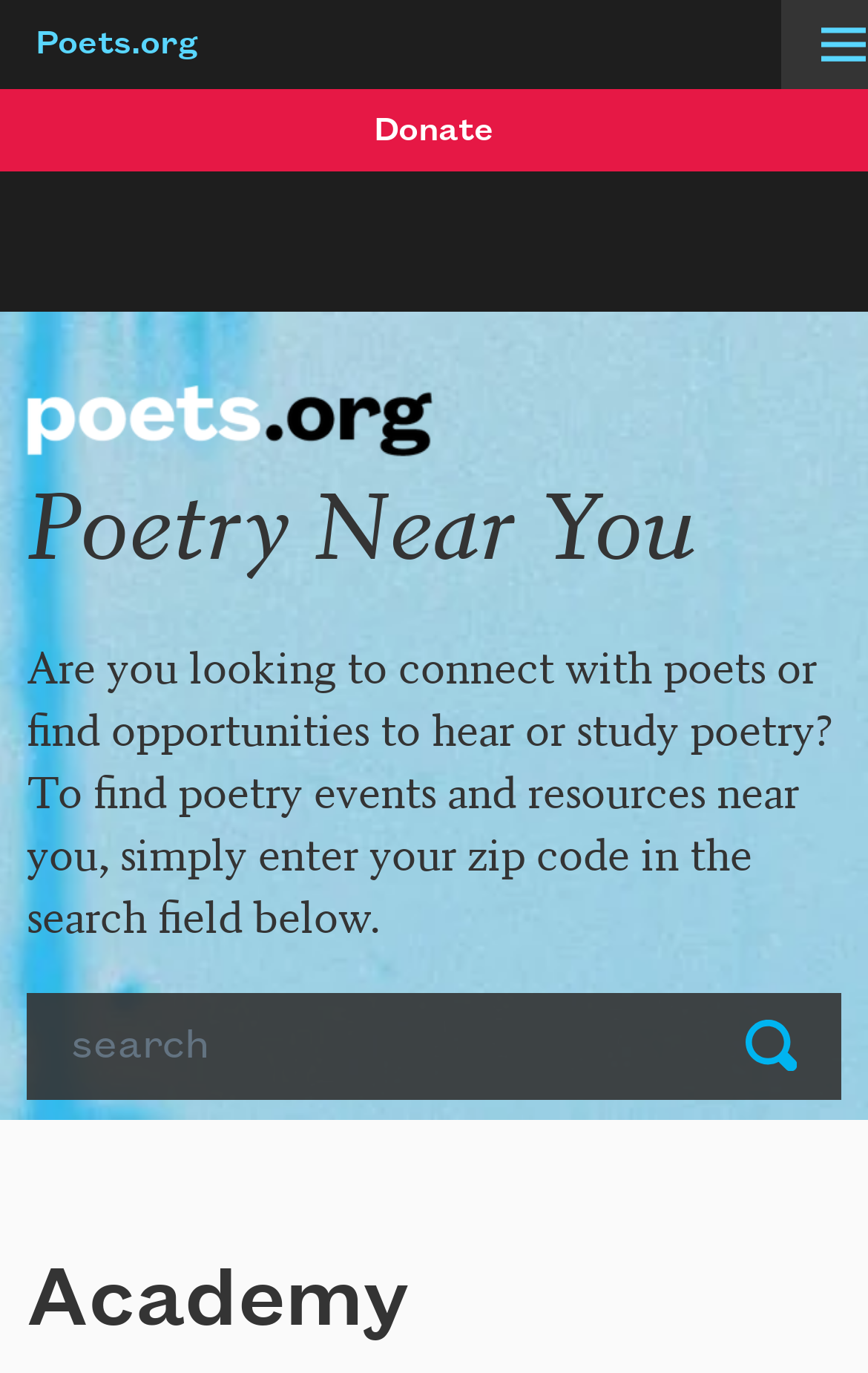What is the purpose of the 'Subscribe to Poem-a-Day' feature?
Based on the image, respond with a single word or phrase.

To receive a poem daily